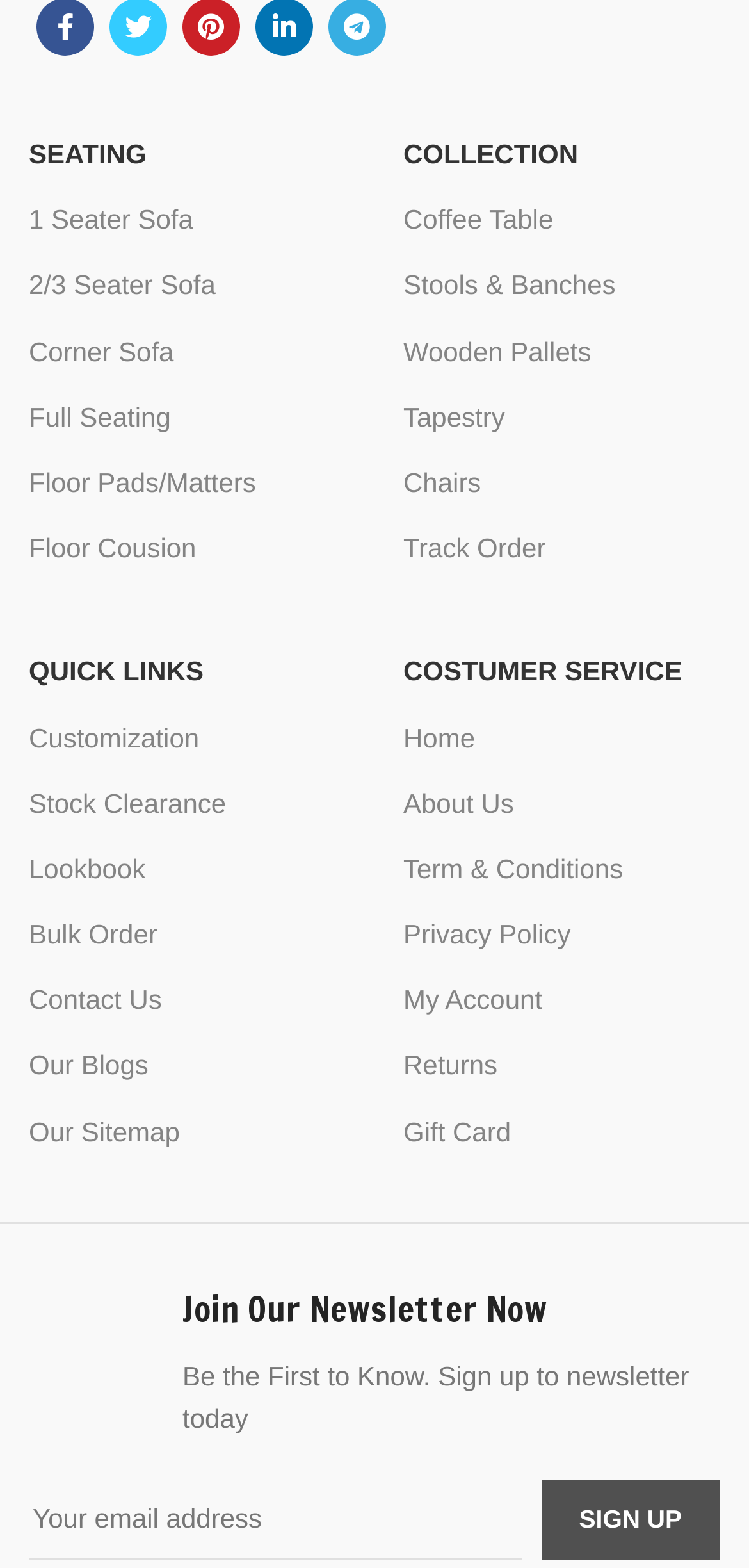Provide the bounding box coordinates of the HTML element described by the text: "CBS Sports".

None